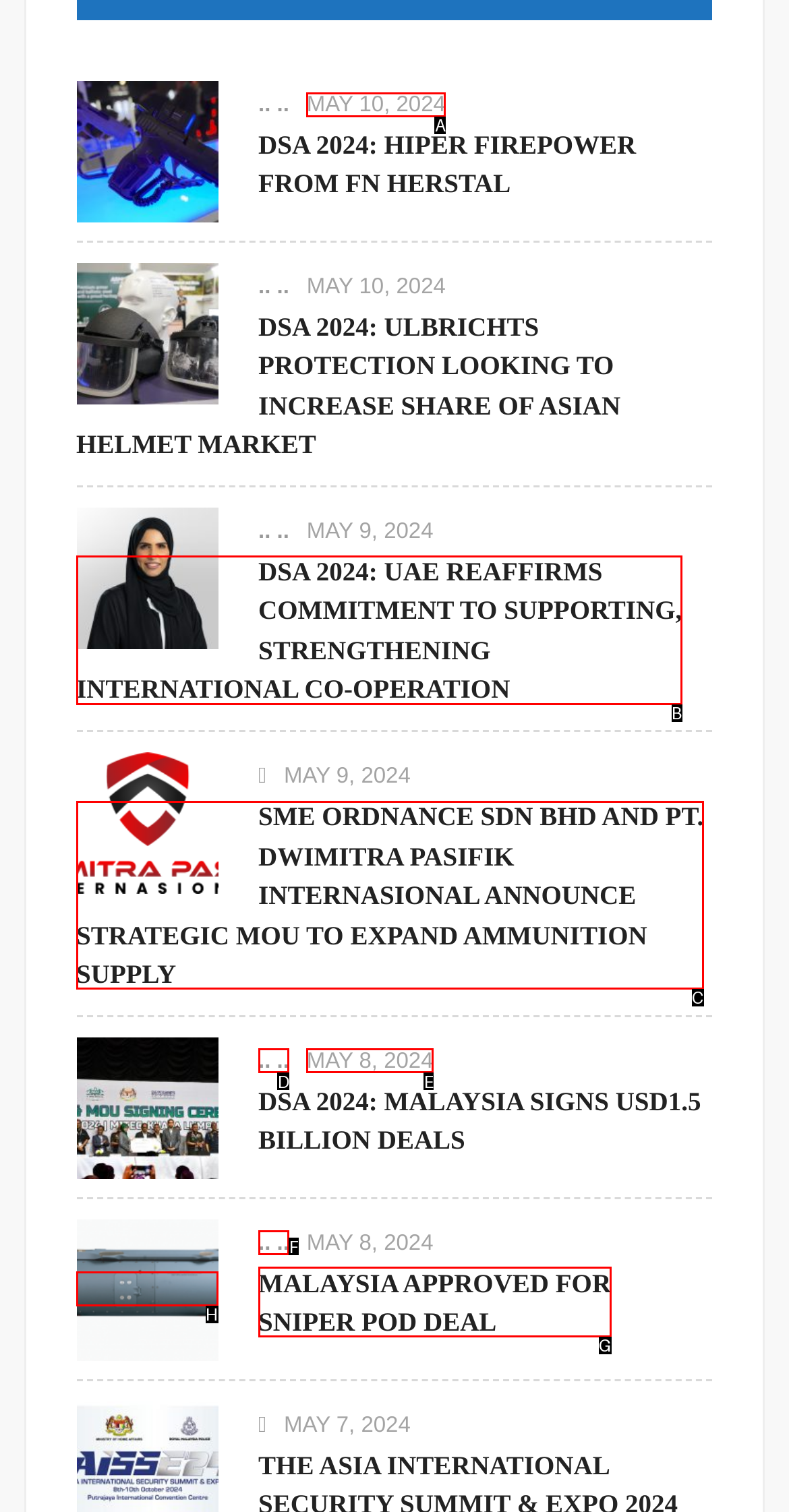Find the HTML element that matches the description: May 10, 2024
Respond with the corresponding letter from the choices provided.

A